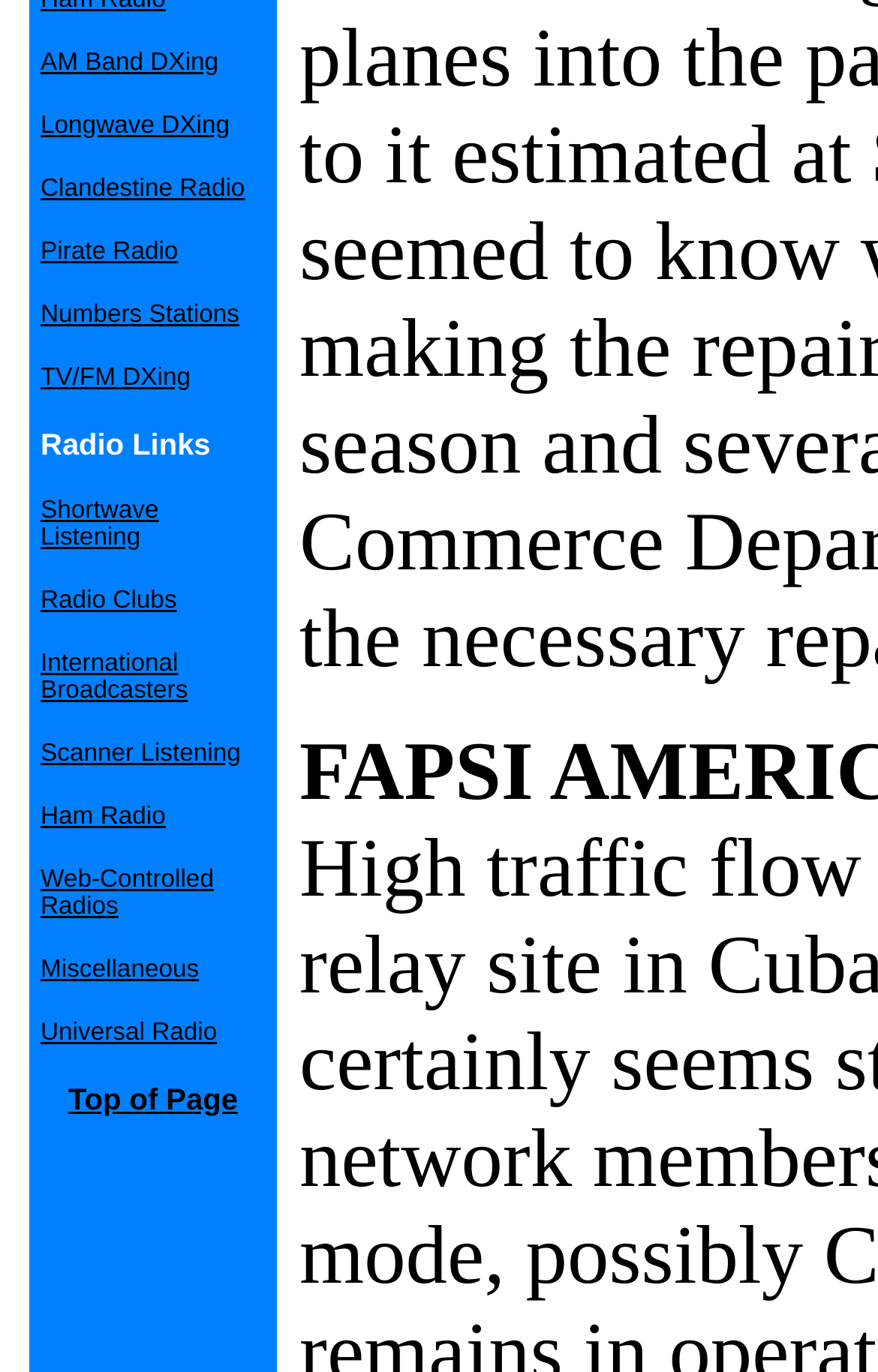Locate the bounding box of the user interface element based on this description: "TV/FM DXing".

[0.046, 0.259, 0.217, 0.287]